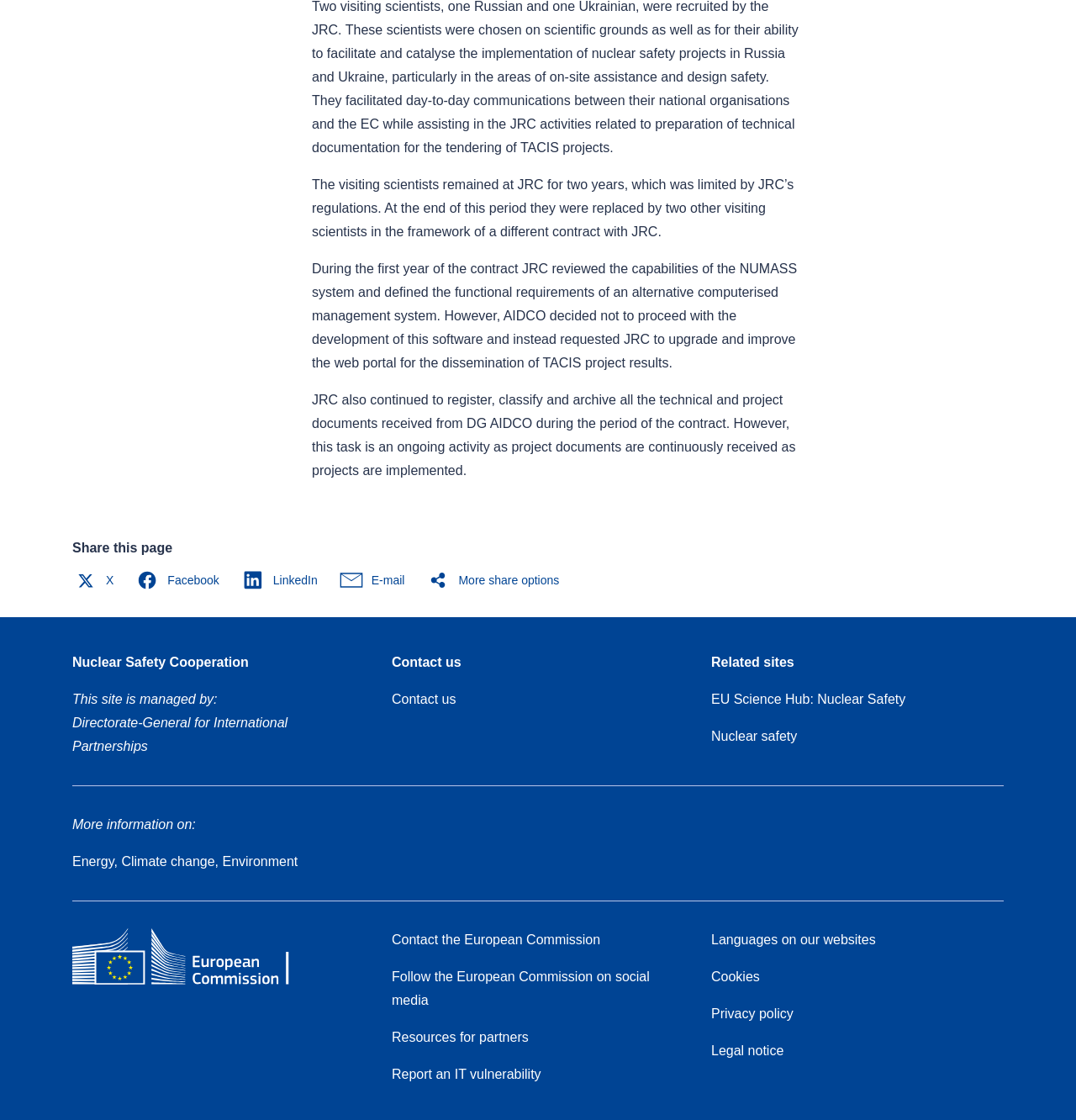What is the purpose of the 'Contact us' link?
Answer the question in a detailed and comprehensive manner.

The 'Contact us' link is likely intended to allow users to get in touch with the European Commission, possibly to ask questions, provide feedback, or request information.